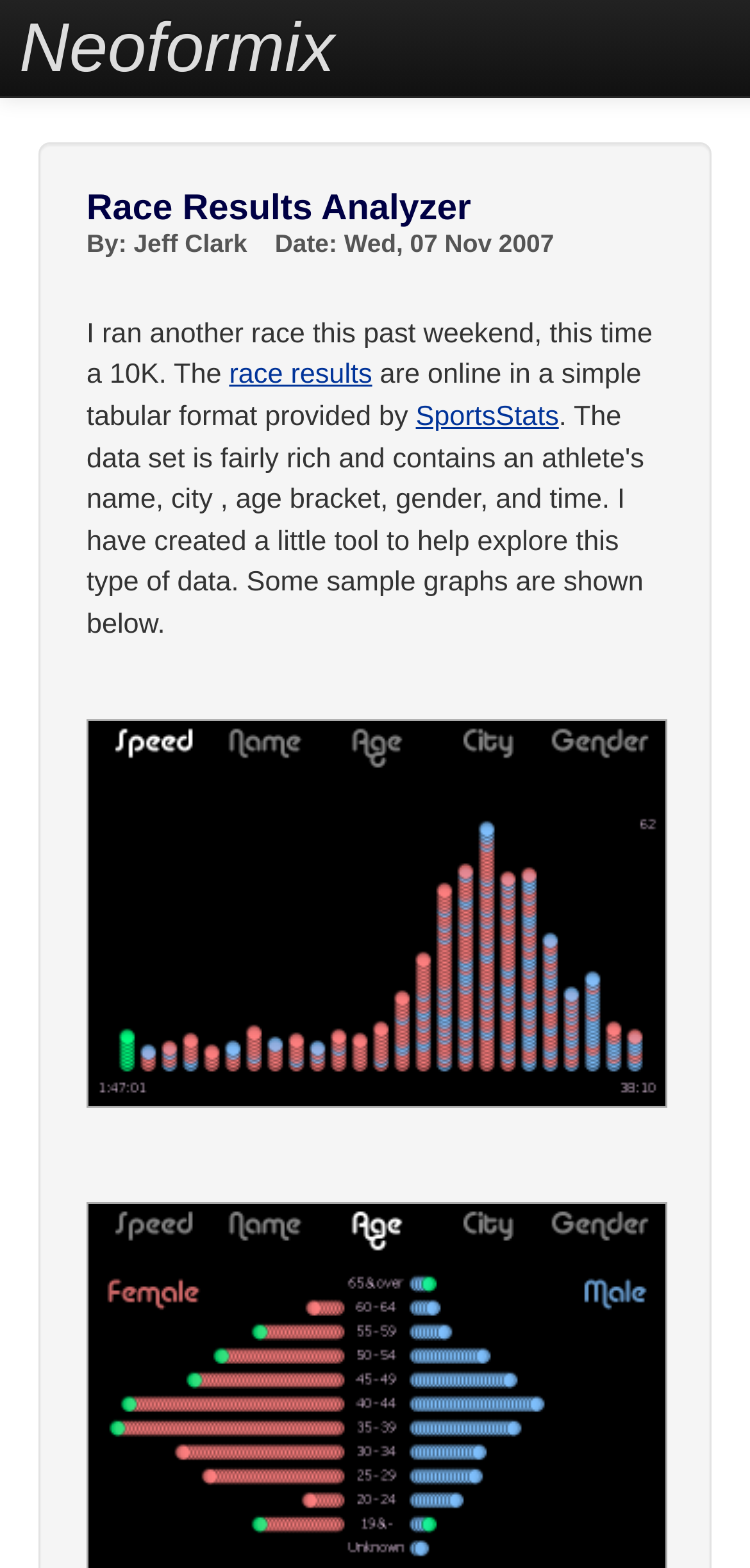Determine the bounding box of the UI element mentioned here: "SportsStats". The coordinates must be in the format [left, top, right, bottom] with values ranging from 0 to 1.

[0.554, 0.256, 0.745, 0.276]